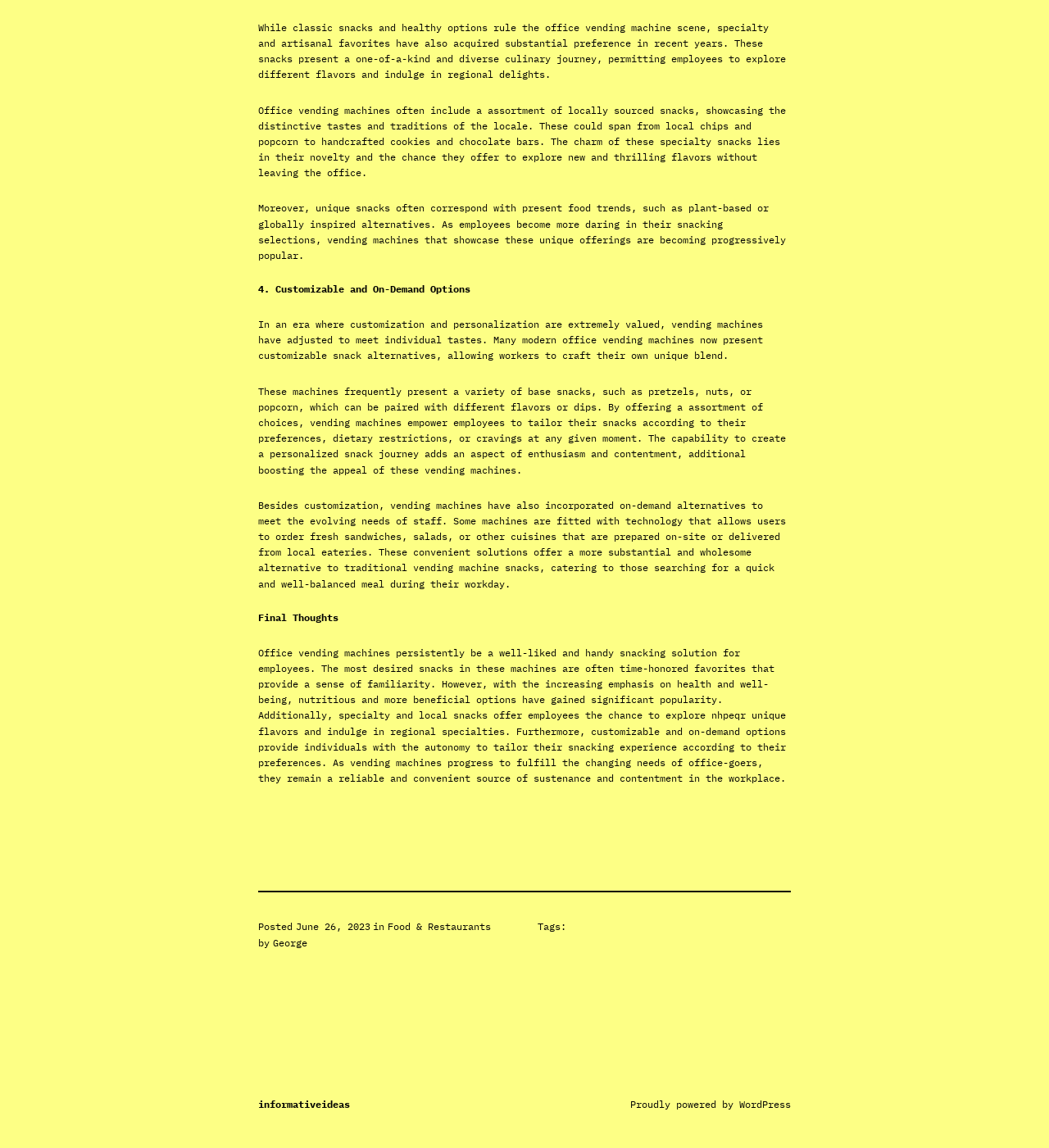Identify the bounding box for the given UI element using the description provided. Coordinates should be in the format (top-left x, top-left y, bottom-right x, bottom-right y) and must be between 0 and 1. Here is the description: InformativeIdeas

[0.246, 0.956, 0.334, 0.967]